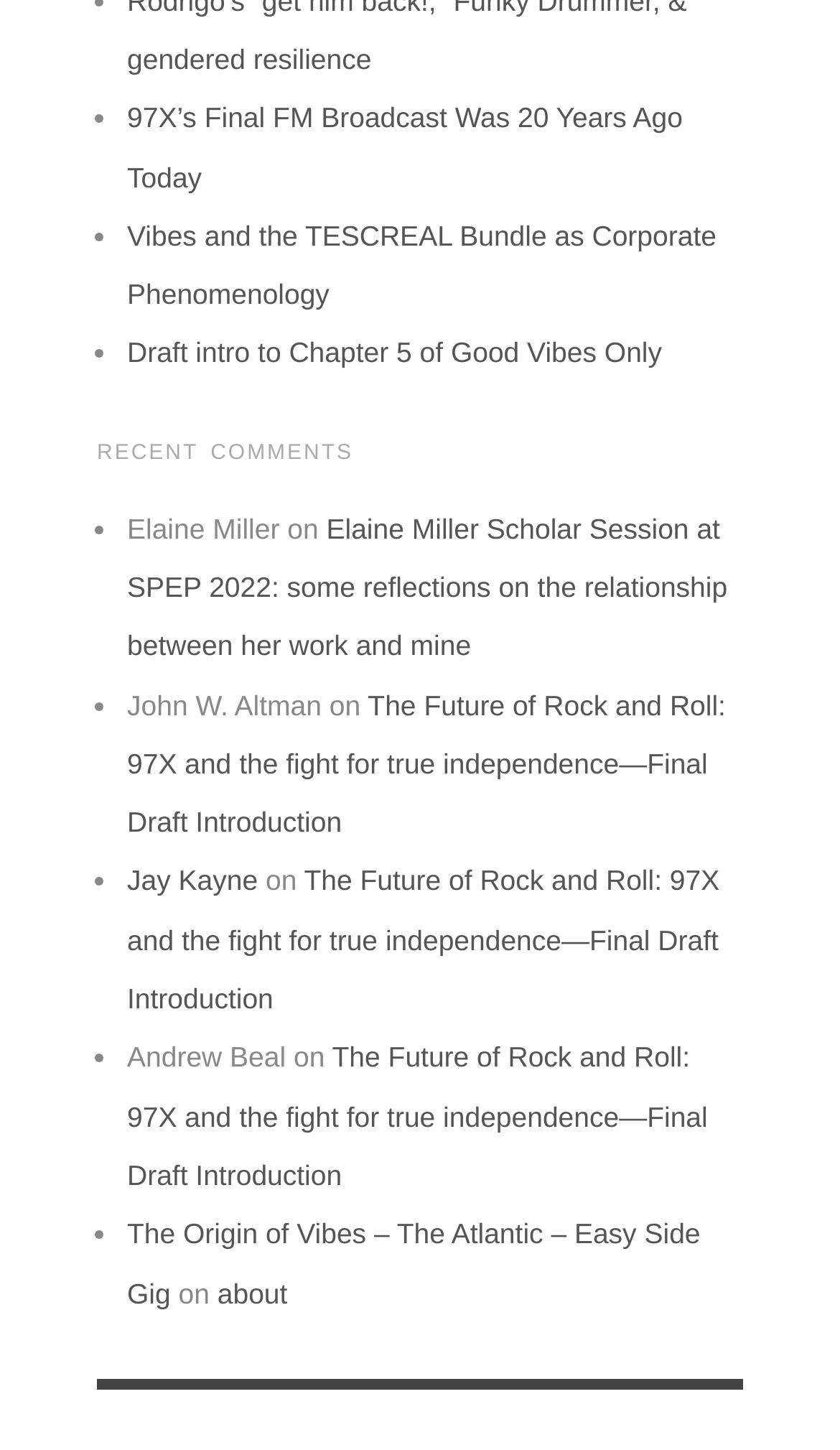Provide a single word or phrase answer to the question: 
What is the title of the first link?

97X’s Final FM Broadcast Was 20 Years Ago Today